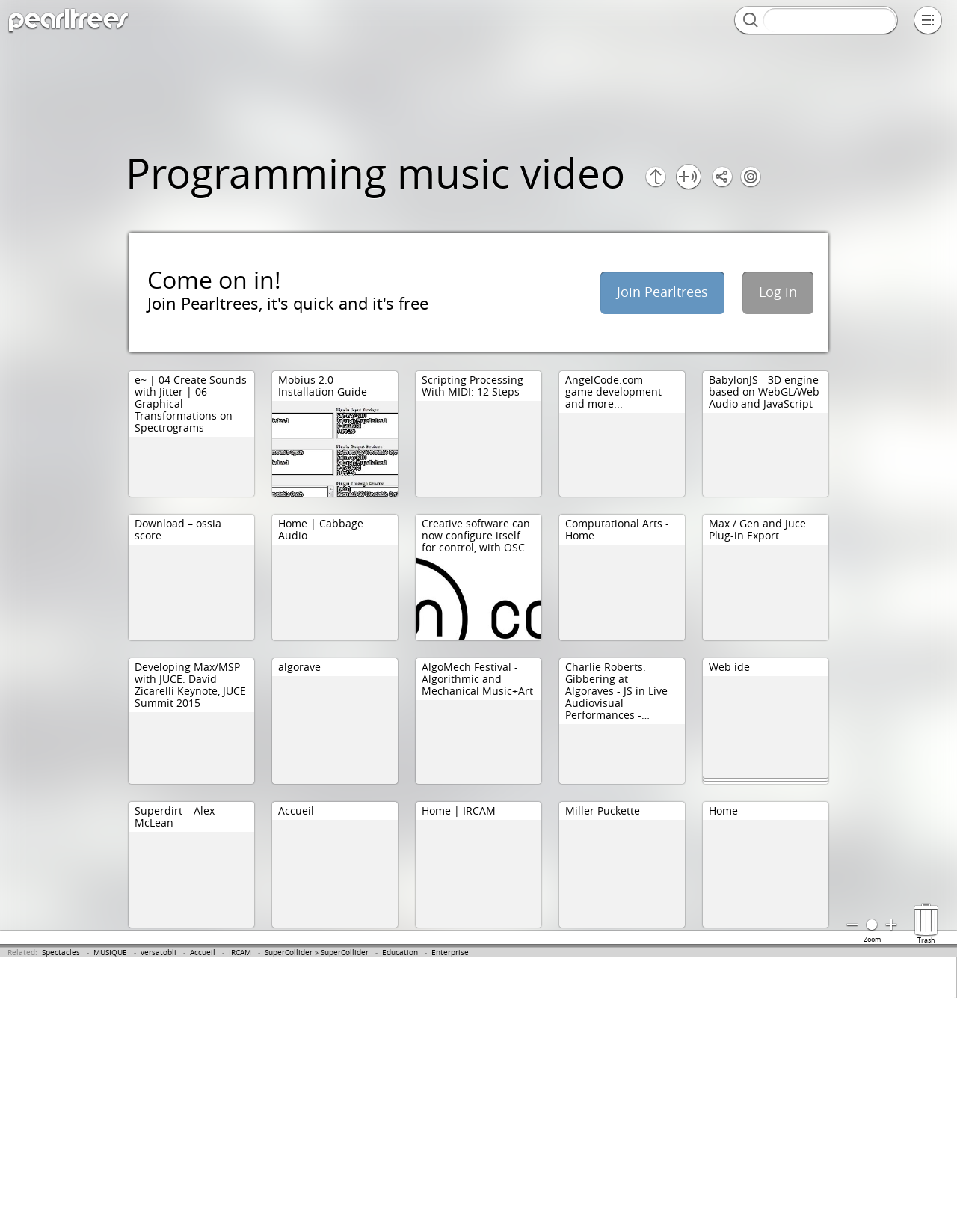Identify the bounding box for the described UI element: "Pearltrees".

[0.773, 0.0, 0.796, 0.033]